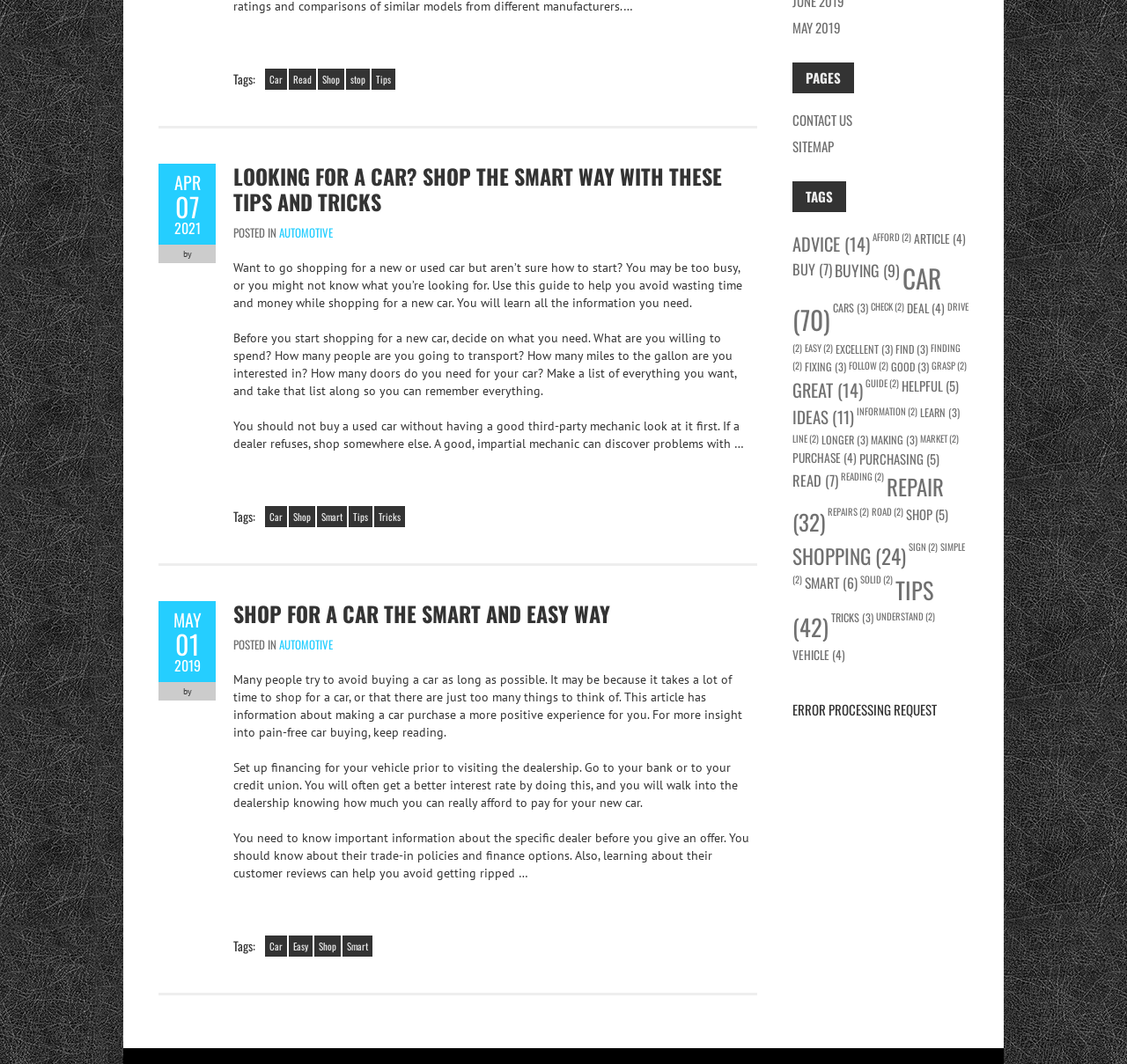Identify the bounding box coordinates of the region that should be clicked to execute the following instruction: "Check the 'Tags' section".

[0.207, 0.476, 0.227, 0.493]